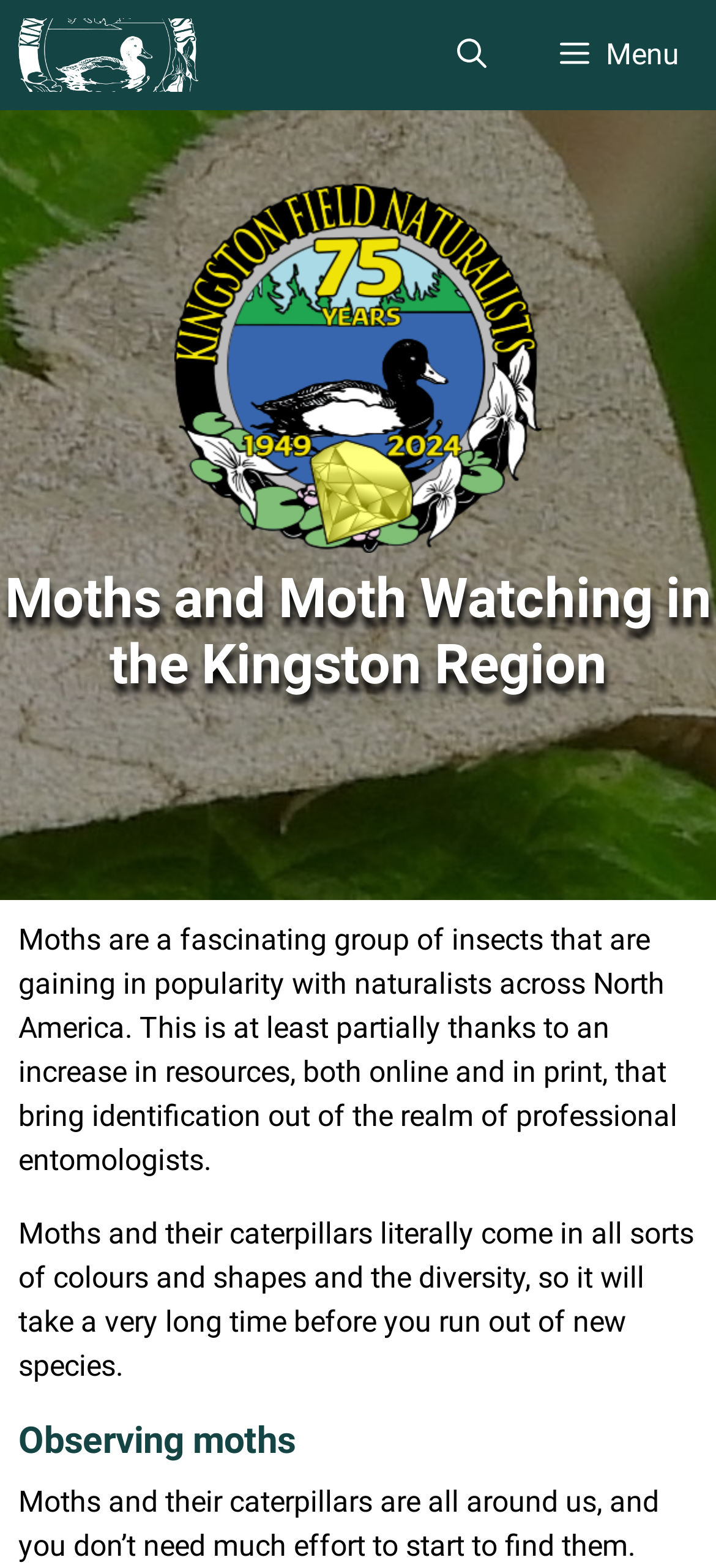What is the diversity of moths like?
Please respond to the question with as much detail as possible.

The text 'Moths and their caterpillars literally come in all sorts of colours and shapes and the diversity, so it will take a very long time before you run out of new species' indicates that the diversity of moths is very diverse, with many different colors and shapes.